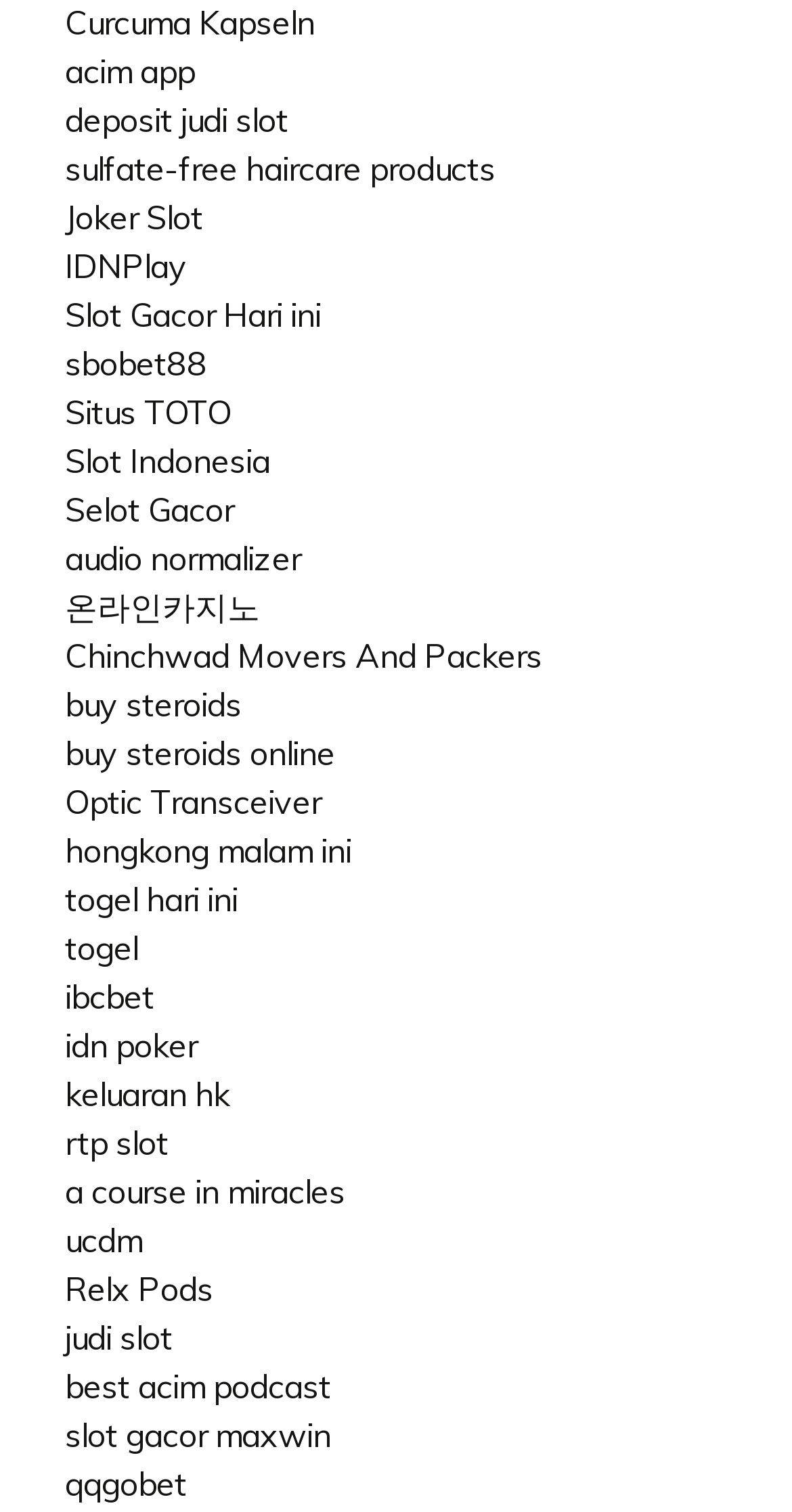Please specify the bounding box coordinates for the clickable region that will help you carry out the instruction: "Explore sulfate-free haircare products".

[0.082, 0.098, 0.626, 0.124]